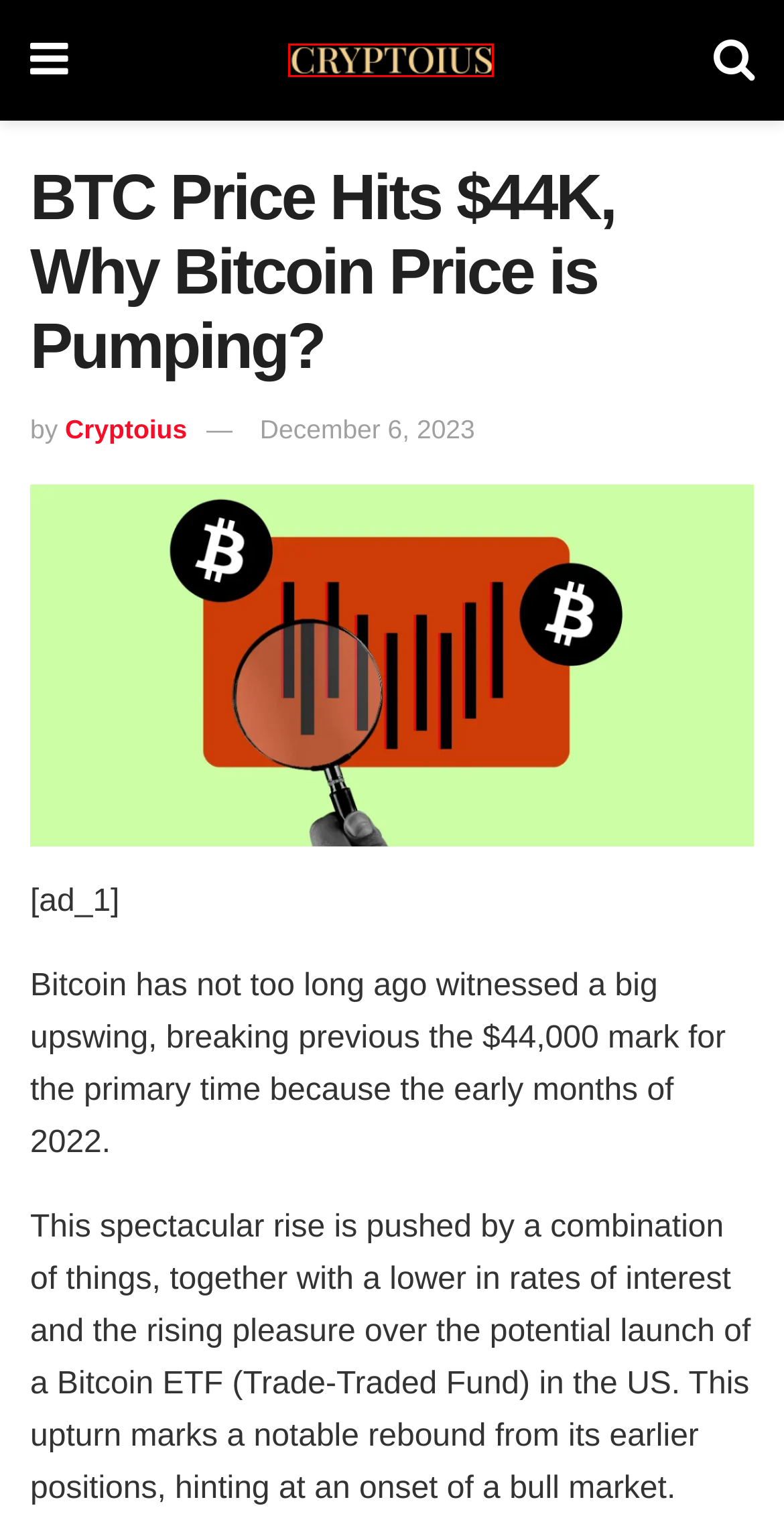Examine the screenshot of a webpage with a red bounding box around an element. Then, select the webpage description that best represents the new page after clicking the highlighted element. Here are the descriptions:
A. Cryptoius.com – The Best Source of All Latest Crypto News
B. Bitcoin – Cryptoius.com
C. ICO – Cryptoius.com
D. Ethereum – Cryptoius.com
E. Cryptoius – Cryptoius.com
F. Cryptocurrency – Cryptoius.com
G. Cardano – Cryptoius.com
H. What’s Next For Shiba Inu Coin As Burn Rate Defies Crypto Sell-Off? – Cryptoius.com

A